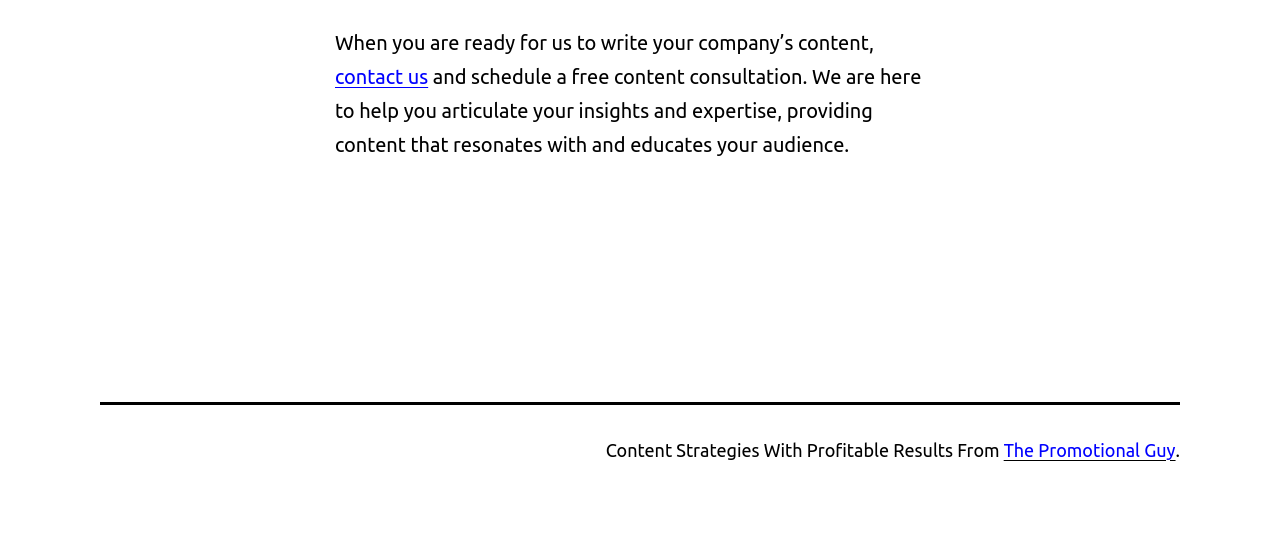Using the element description provided, determine the bounding box coordinates in the format (top-left x, top-left y, bottom-right x, bottom-right y). Ensure that all values are floating point numbers between 0 and 1. Element description: The Promotional Guy

[0.784, 0.805, 0.918, 0.842]